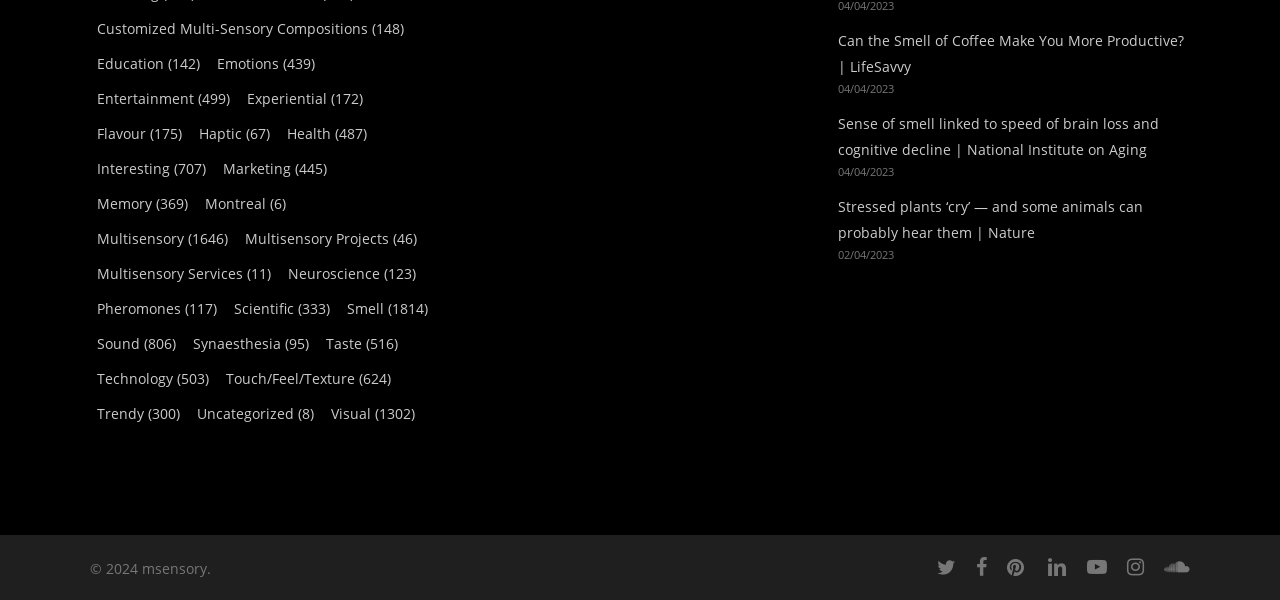Locate the bounding box coordinates of the clickable part needed for the task: "Click on 'Multisensory'".

[0.07, 0.372, 0.184, 0.425]